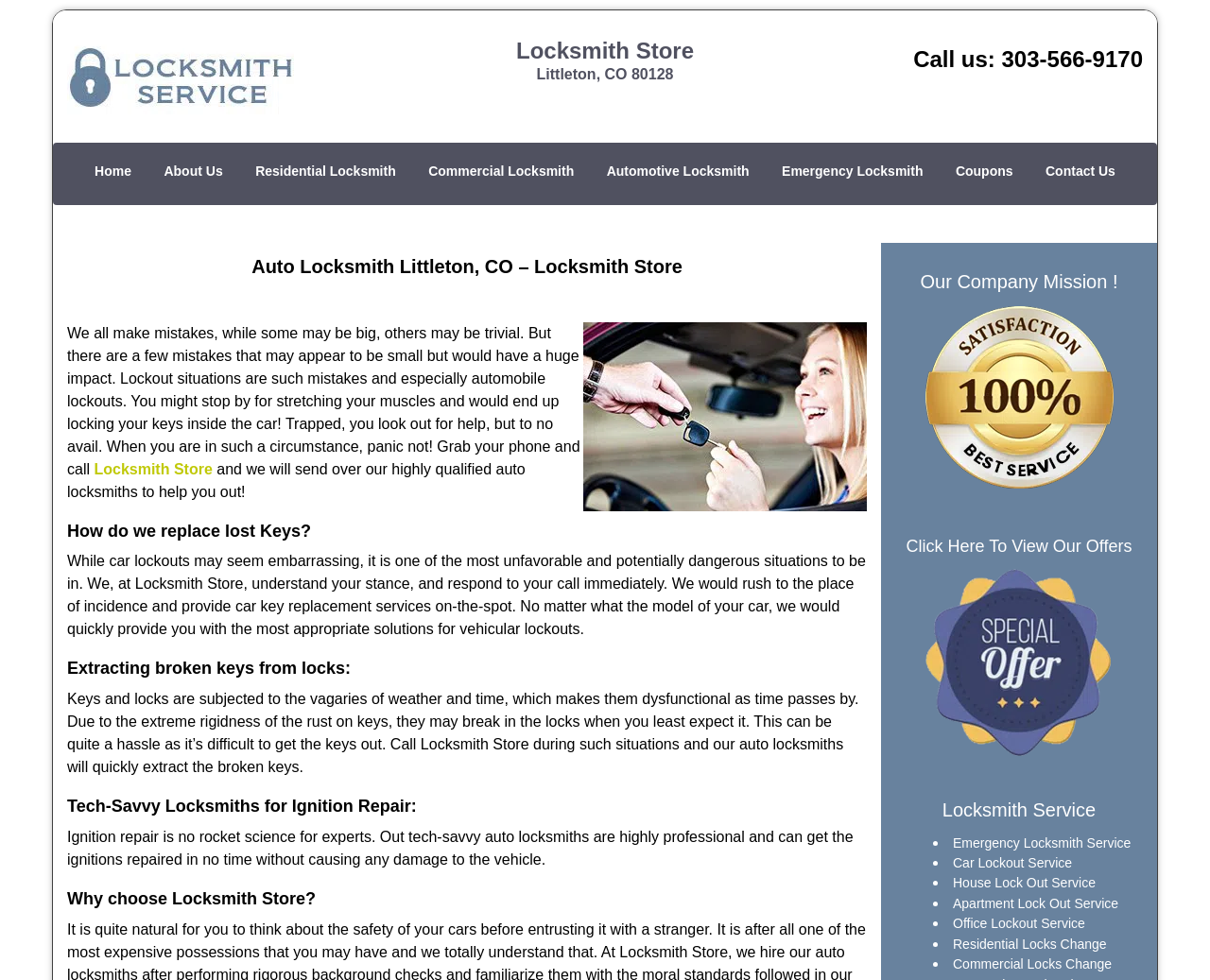Please locate the clickable area by providing the bounding box coordinates to follow this instruction: "Click the 'Home' link".

[0.066, 0.146, 0.12, 0.209]